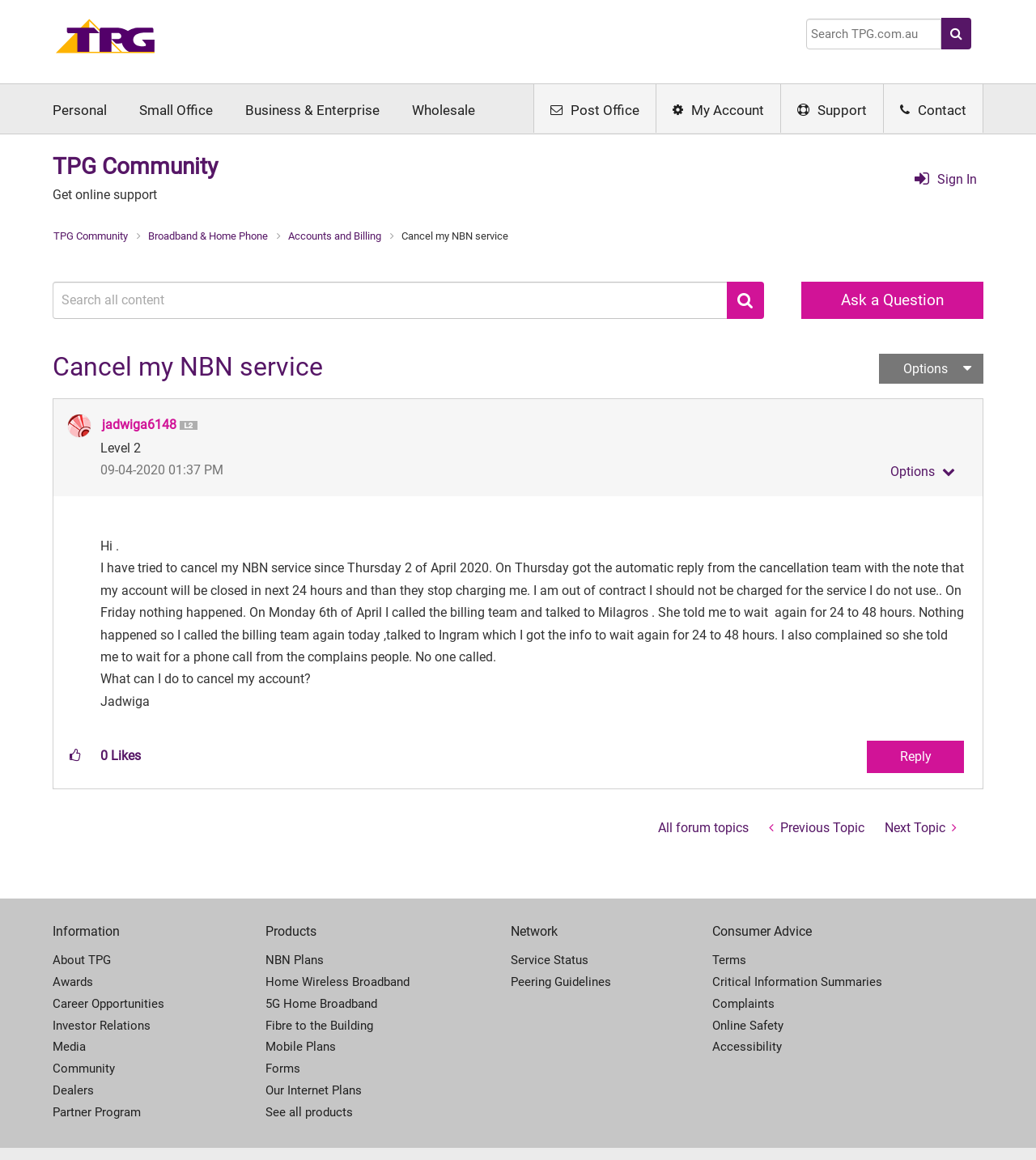What is the topic of the current post?
Please provide a comprehensive answer based on the visual information in the image.

I found the answer by examining the heading element with the text 'Cancel my NBN service' which is the title of the current post.